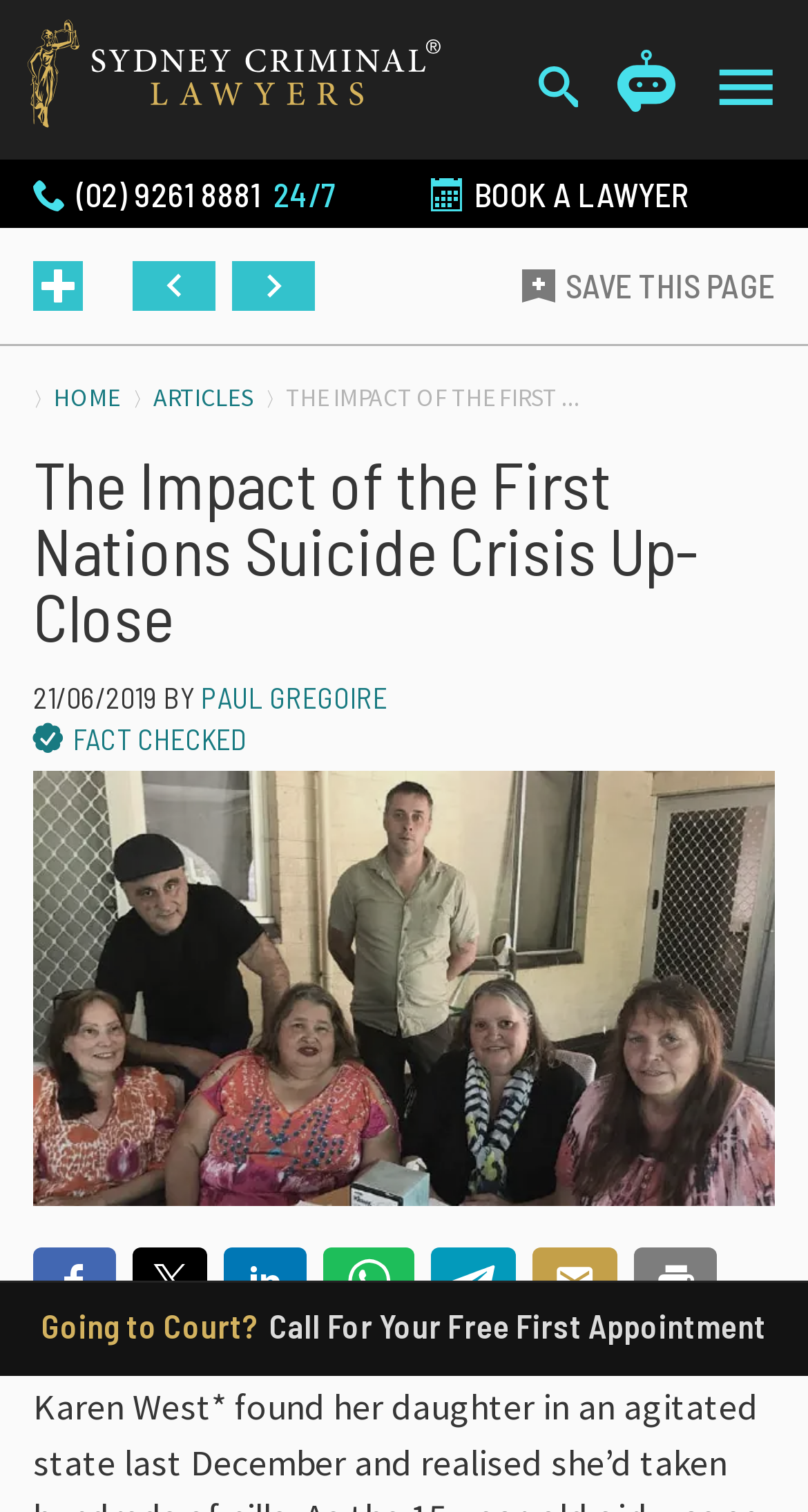Find and extract the text of the primary heading on the webpage.

The Impact of the First Nations Suicide Crisis Up-Close